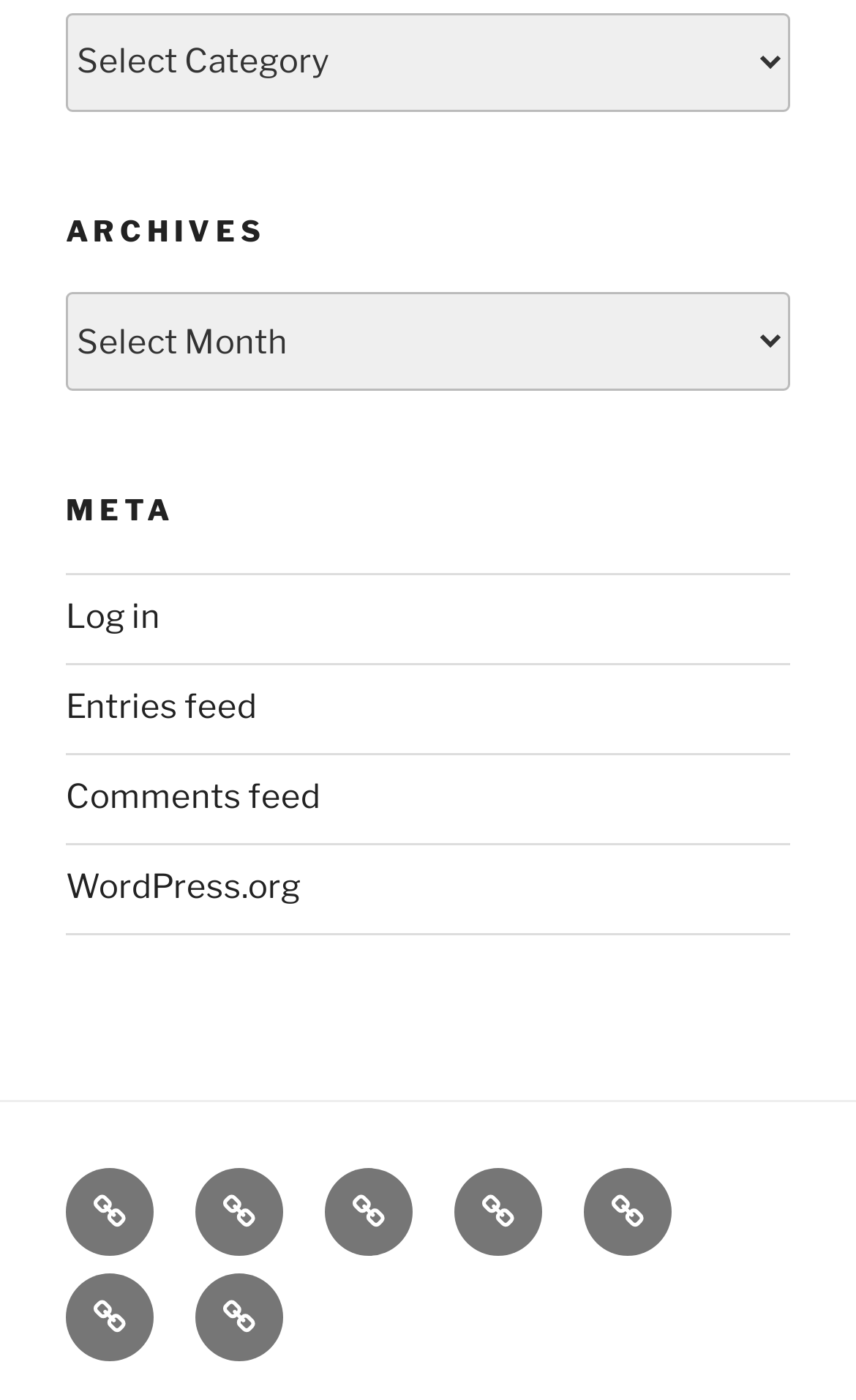Please identify the bounding box coordinates of the clickable element to fulfill the following instruction: "Visit the home page". The coordinates should be four float numbers between 0 and 1, i.e., [left, top, right, bottom].

[0.077, 0.834, 0.179, 0.896]